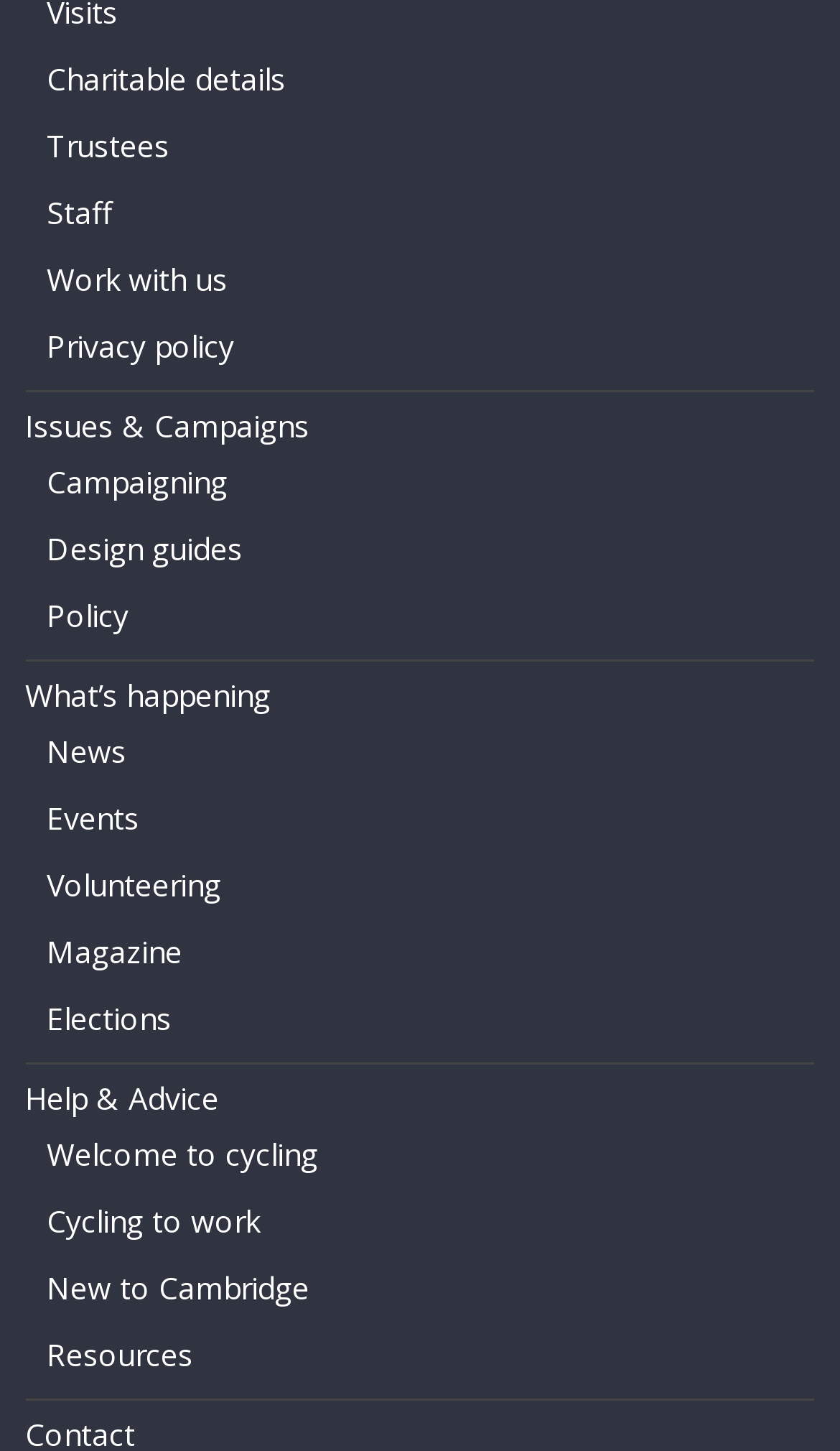Please specify the coordinates of the bounding box for the element that should be clicked to carry out this instruction: "View charitable details". The coordinates must be four float numbers between 0 and 1, formatted as [left, top, right, bottom].

[0.056, 0.04, 0.34, 0.069]